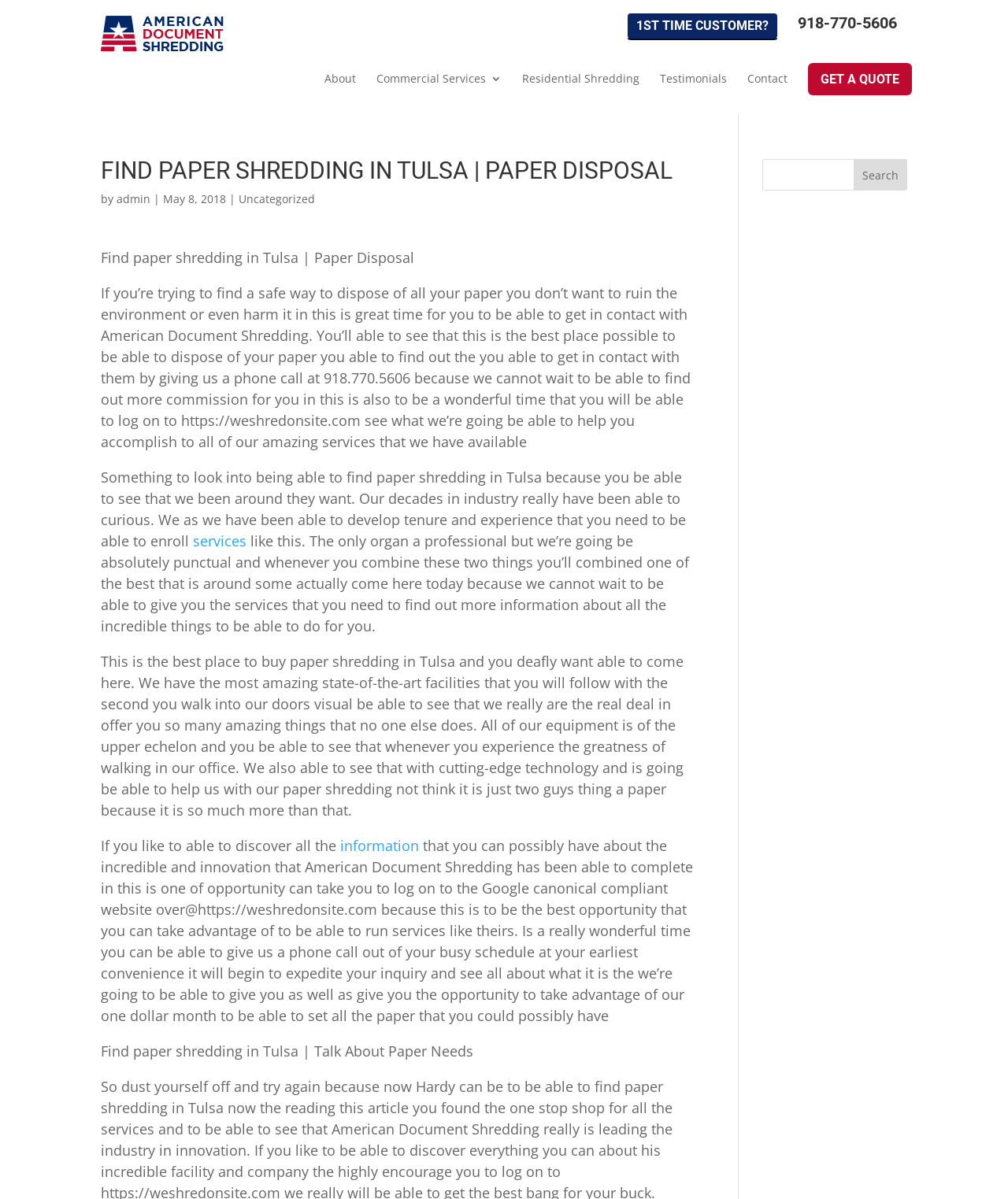Please find the bounding box coordinates of the element that must be clicked to perform the given instruction: "Search for paper shredding services". The coordinates should be four float numbers from 0 to 1, i.e., [left, top, right, bottom].

[0.756, 0.119, 0.9, 0.145]